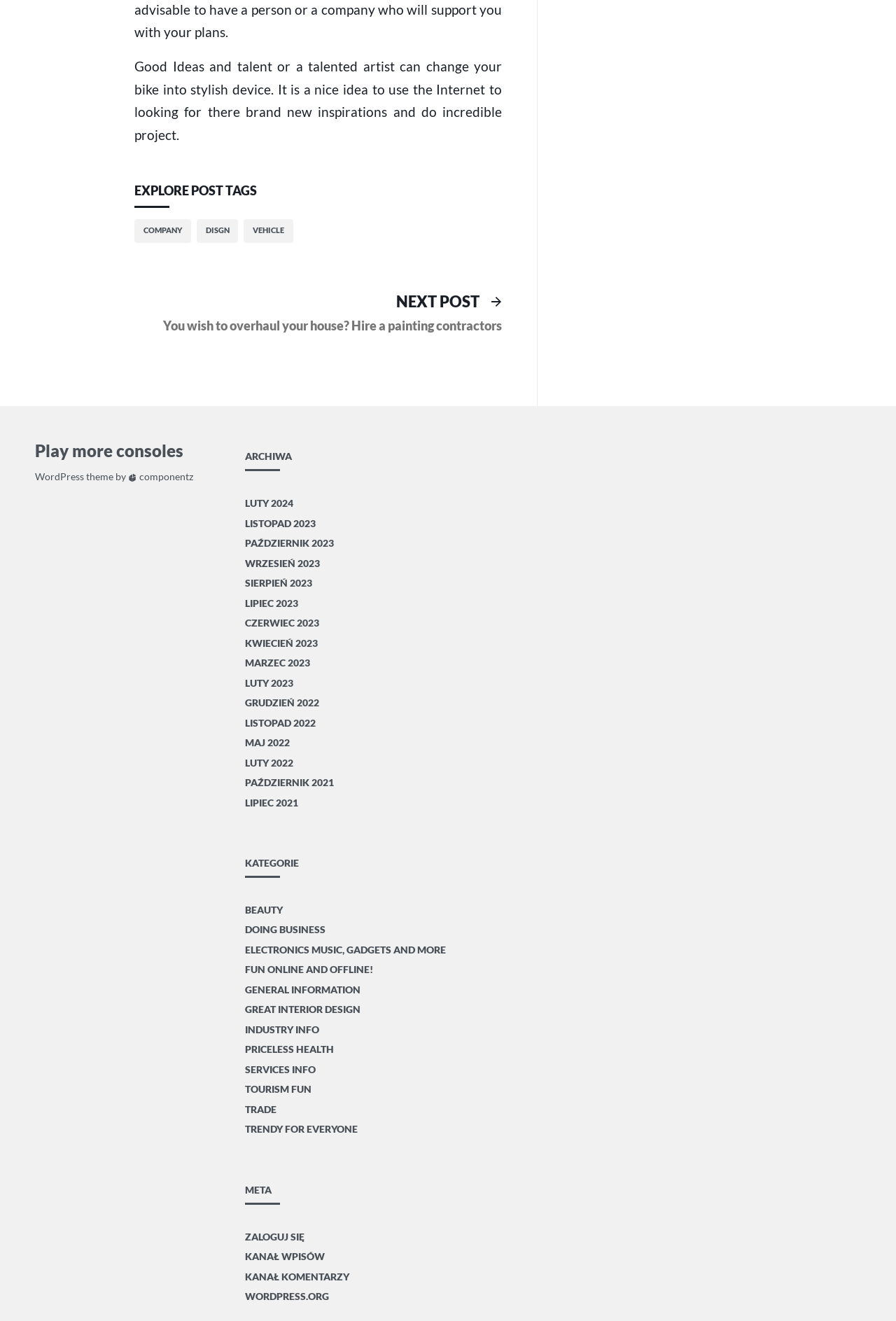Please determine the bounding box coordinates of the element to click on in order to accomplish the following task: "Login to WordPress". Ensure the coordinates are four float numbers ranging from 0 to 1, i.e., [left, top, right, bottom].

[0.273, 0.929, 0.34, 0.944]